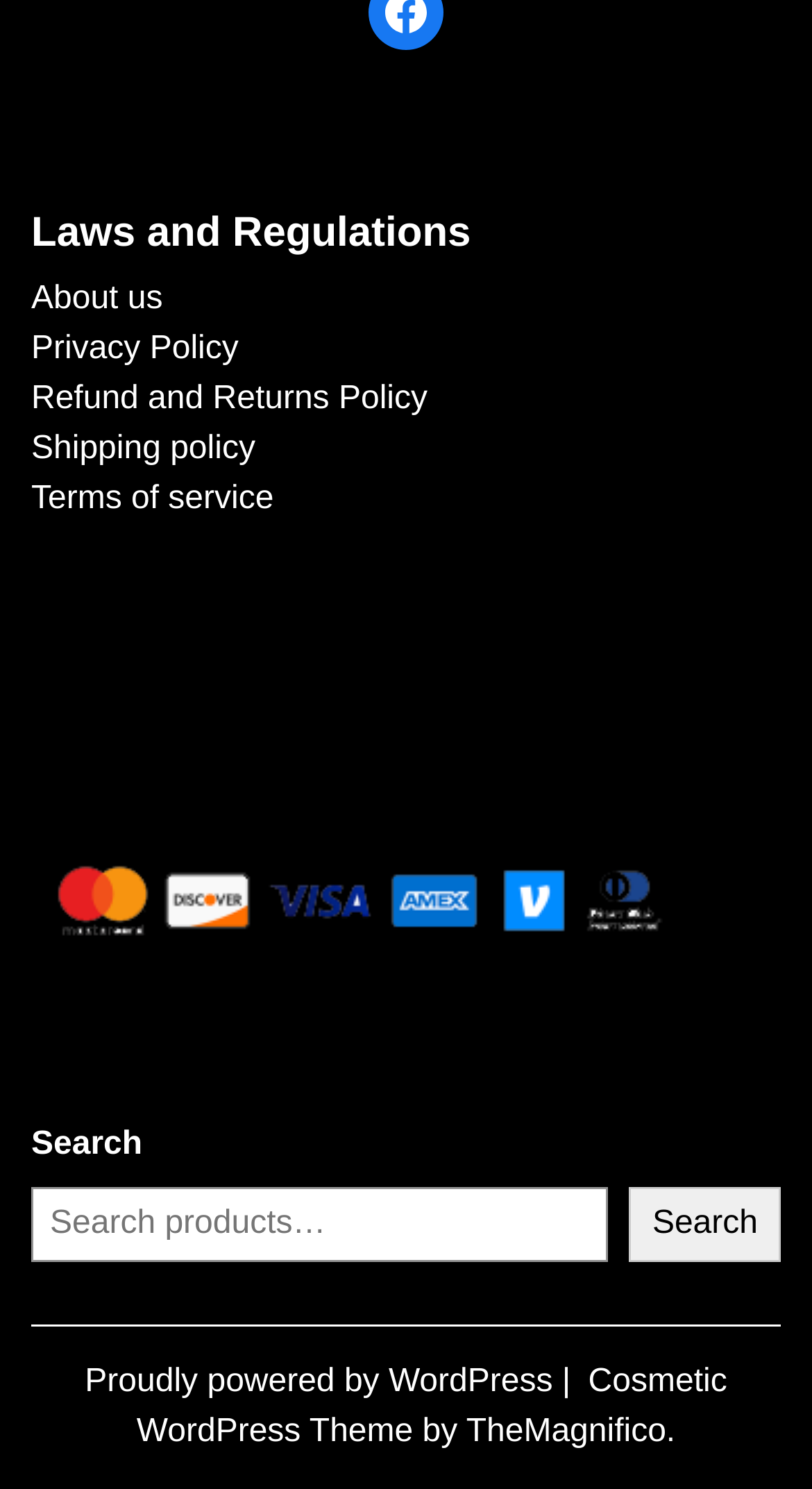Please locate the bounding box coordinates of the element that should be clicked to complete the given instruction: "View Terms of service".

[0.038, 0.322, 0.337, 0.346]